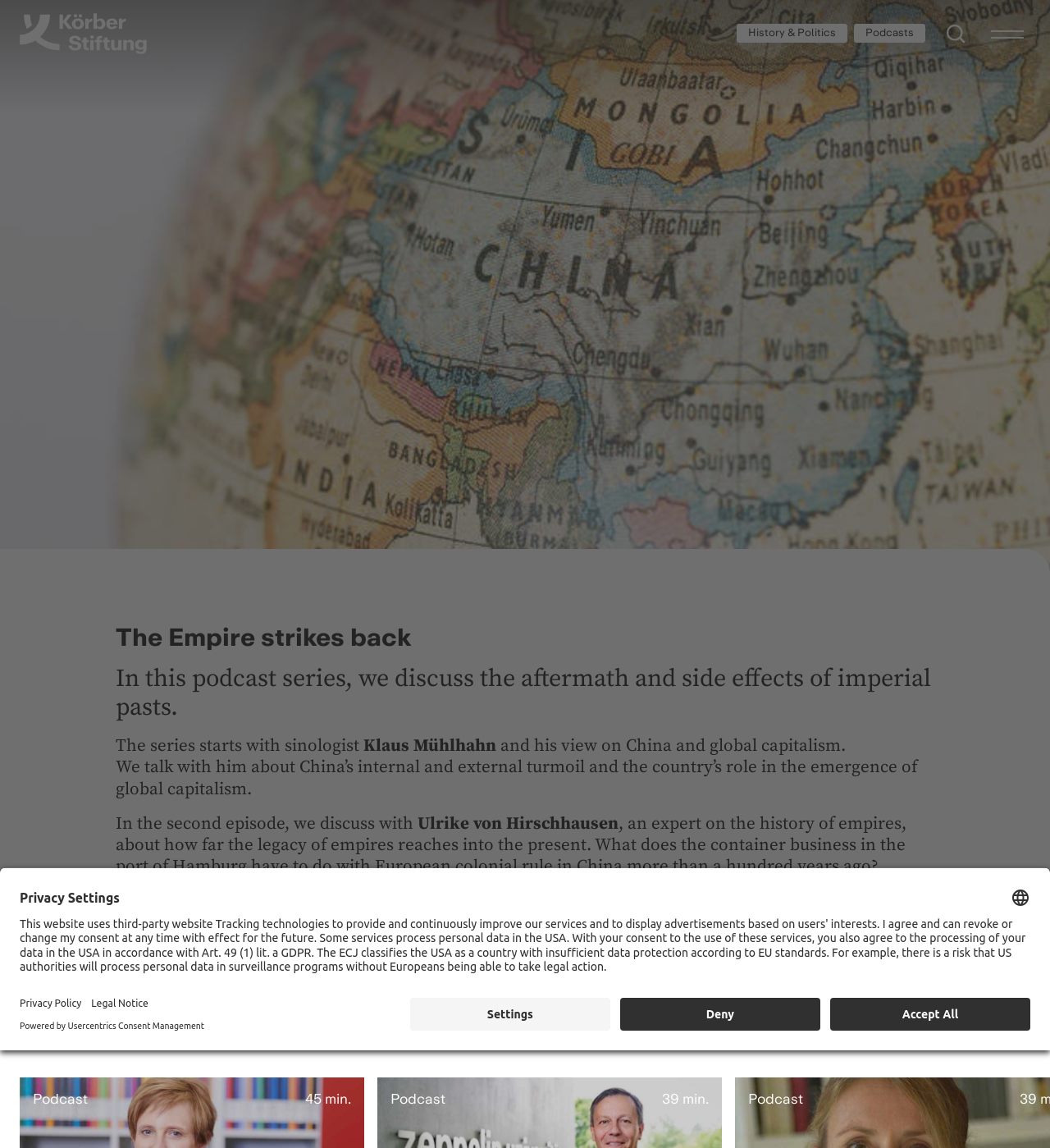Given the element description aria-label="Körber Stiftung" title="Homepage", identify the bounding box coordinates for the UI element on the webpage screenshot. The format should be (top-left x, top-left y, bottom-right x, bottom-right y), with values between 0 and 1.

[0.019, 0.011, 0.14, 0.047]